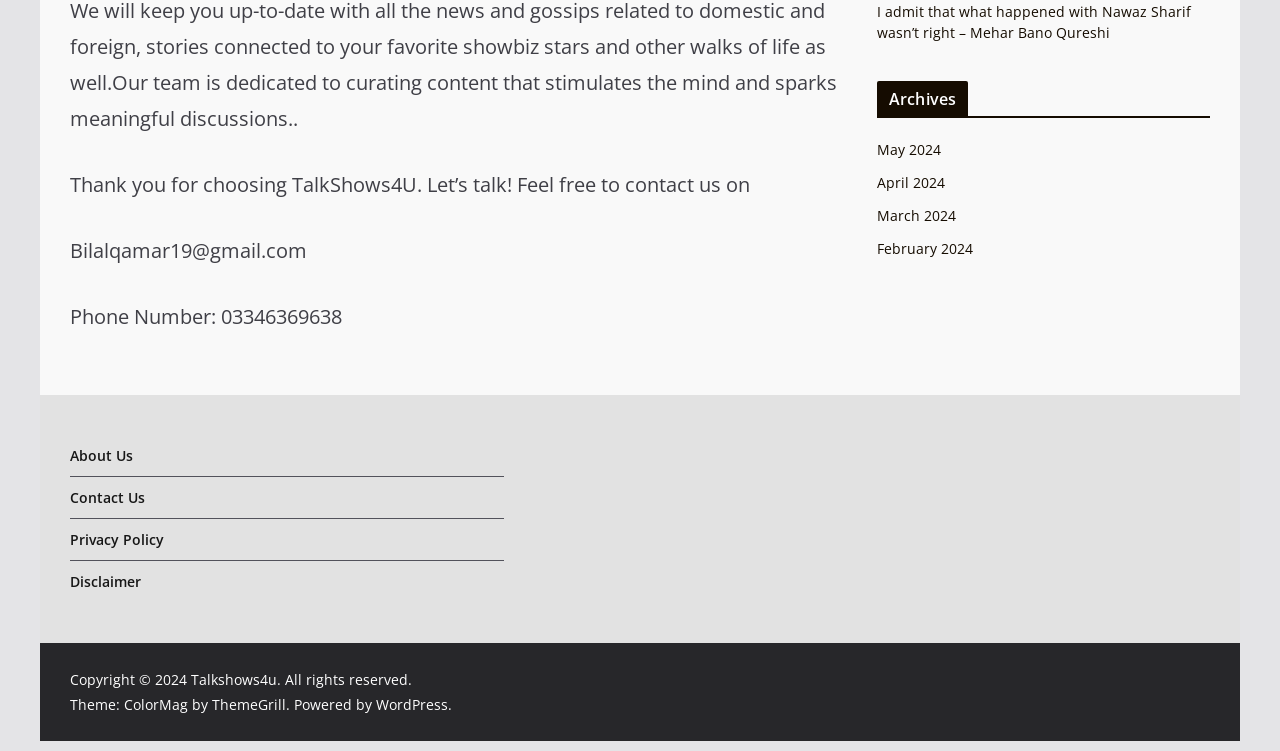Using the provided element description, identify the bounding box coordinates as (top-left x, top-left y, bottom-right x, bottom-right y). Ensure all values are between 0 and 1. Description: ColorMag

[0.097, 0.925, 0.147, 0.95]